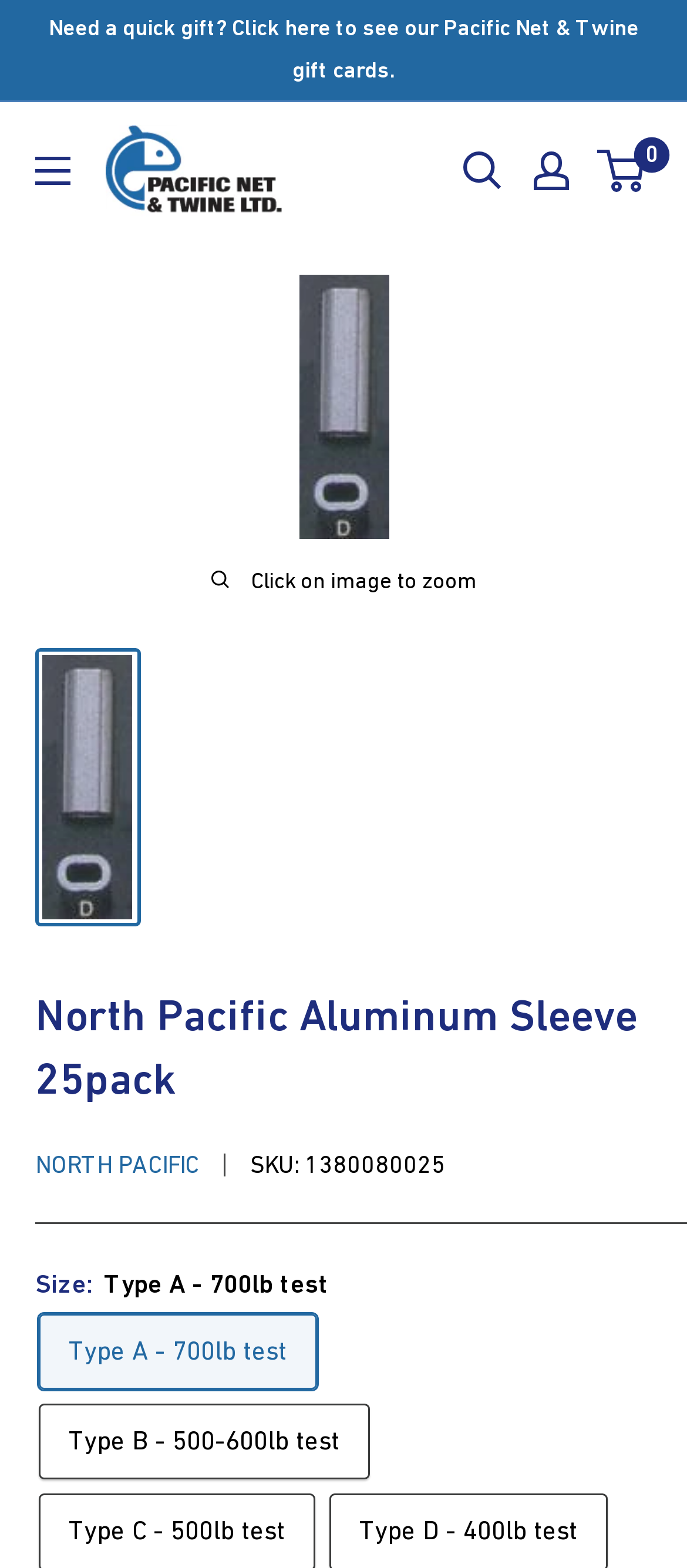Create a detailed narrative describing the layout and content of the webpage.

The webpage is about a product, specifically the North Pacific Aluminum Sleeve 25pack, made in Japan. At the top left corner, there is a link to purchase a gift card. Next to it, there is a button to open a menu. On the top right corner, there is a link to the company's website, Pacific Net & Twine Ltd, accompanied by its logo. 

Below the company logo, there are links to open a search function, access the user's account, and view the shopping cart. The main product image is located in the middle of the page, with a zoom feature available. Above the product image, there is a link to the product page, which opens in a new window. 

Below the product image, there is a heading with the product name, followed by a link to the brand, NORTH PACIFIC. The product's SKU number is listed next to it. Further down, there are details about the product's size and type, with two options available: Type A with a 700lb test and Type B with a 500-600lb test.